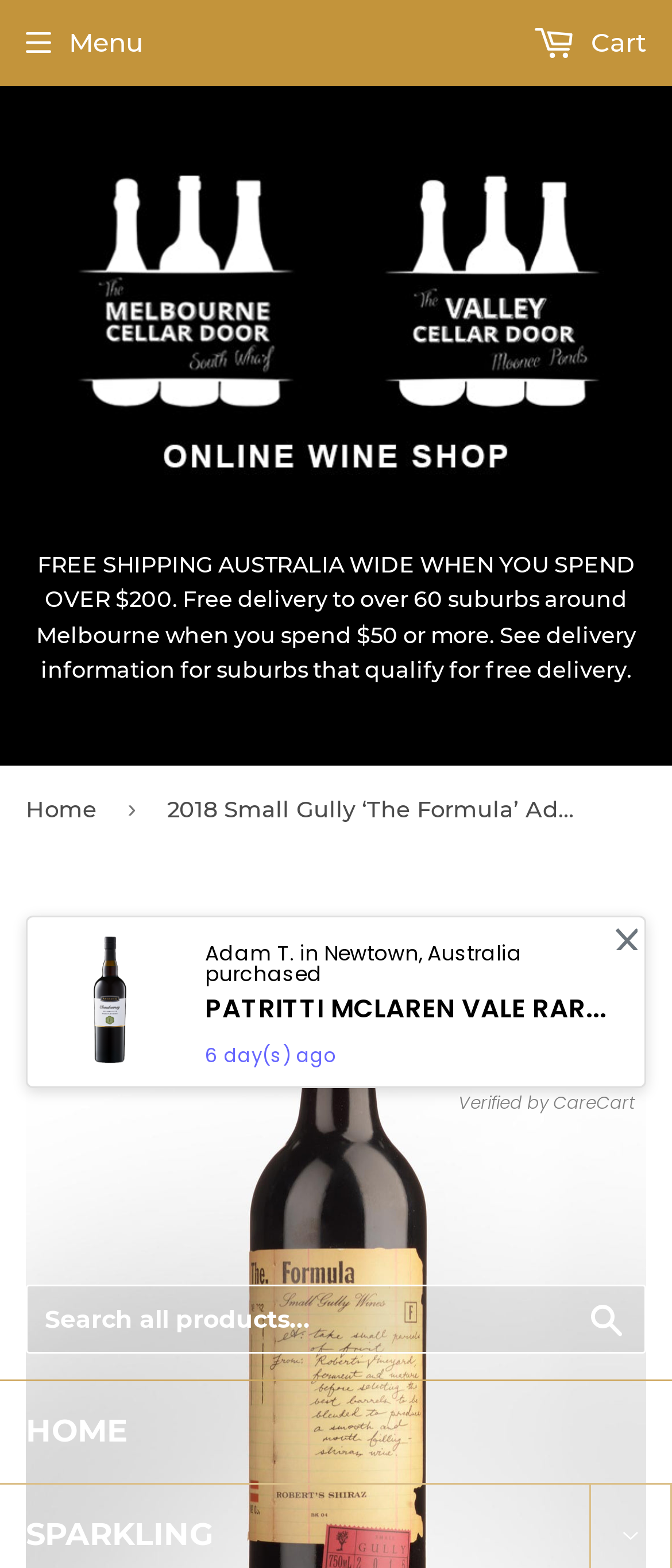Please reply to the following question using a single word or phrase: 
What is the verification method used for purchases?

Verified by CareCart